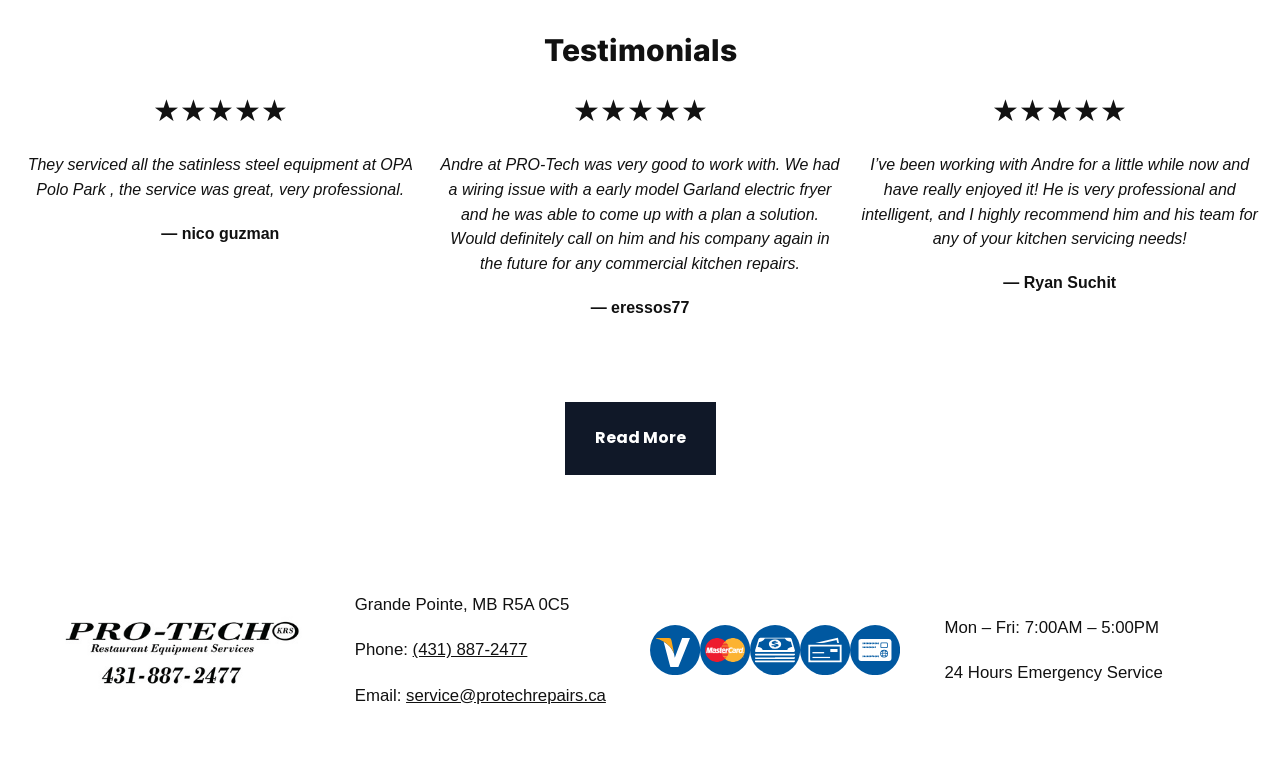Locate the bounding box of the UI element based on this description: "alt="Pro-Tech KRS Logo"". Provide four float numbers between 0 and 1 as [left, top, right, bottom].

[0.047, 0.805, 0.236, 0.908]